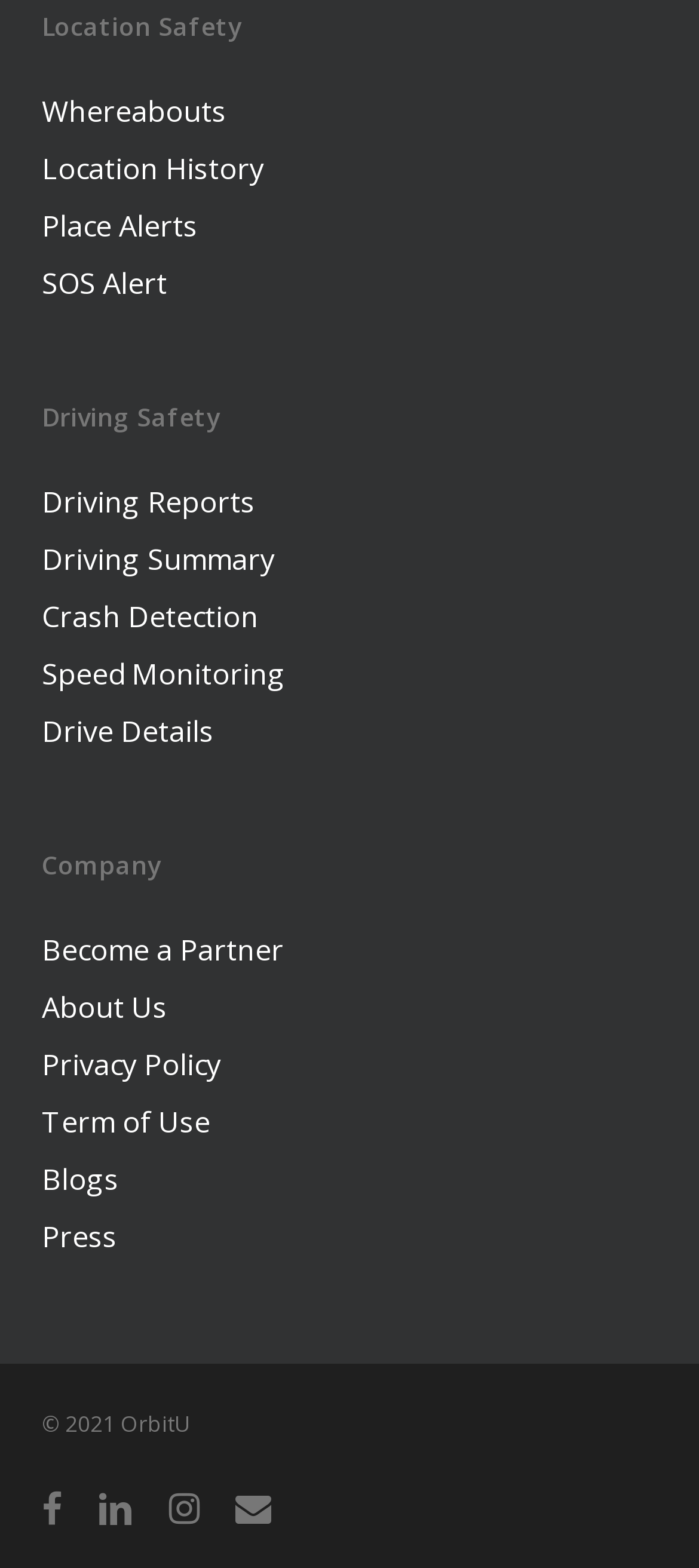How many driving safety features are there?
Answer the question using a single word or phrase, according to the image.

7